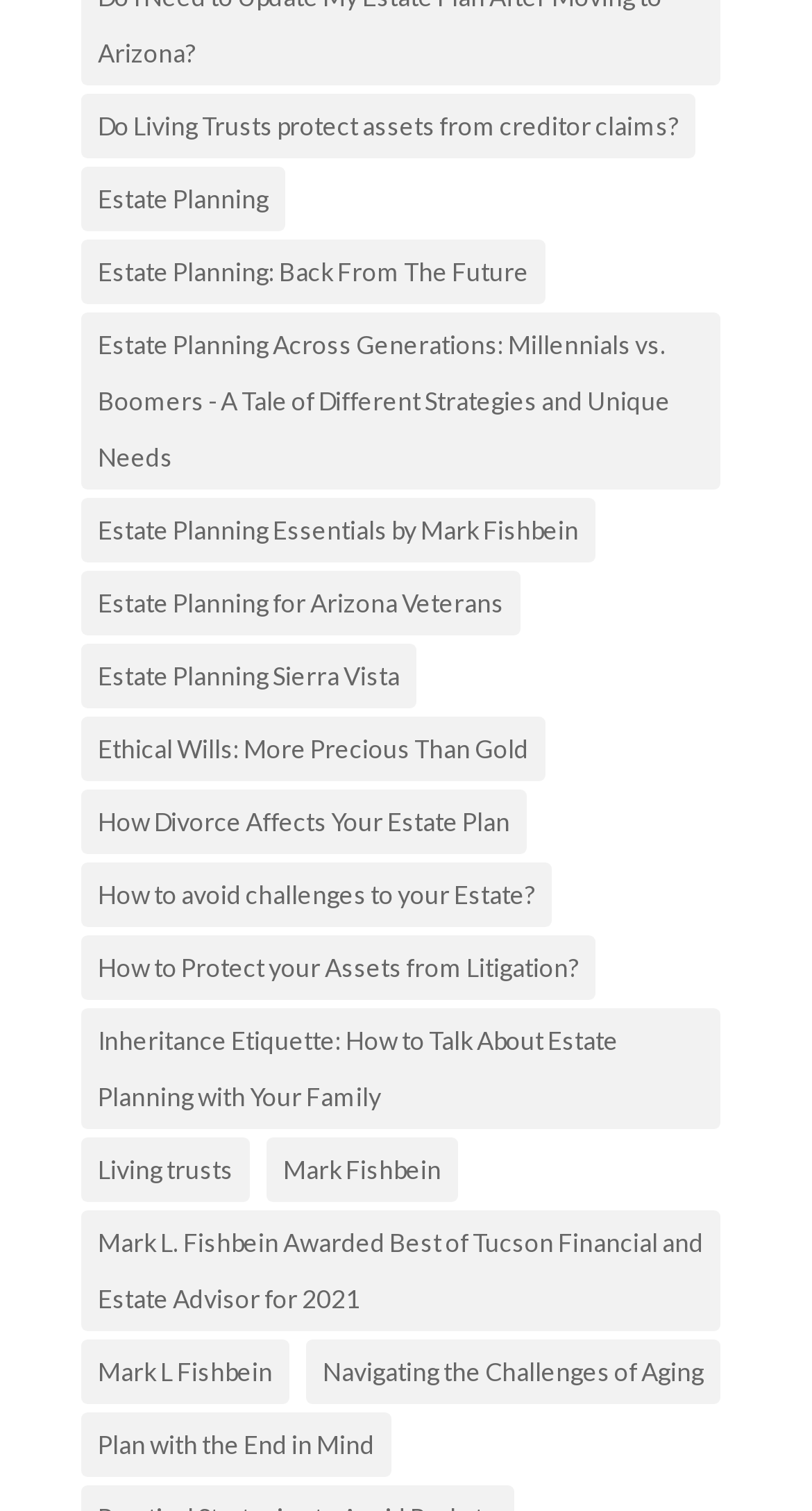Please predict the bounding box coordinates of the element's region where a click is necessary to complete the following instruction: "Discover how to protect assets from litigation". The coordinates should be represented by four float numbers between 0 and 1, i.e., [left, top, right, bottom].

[0.1, 0.62, 0.733, 0.662]